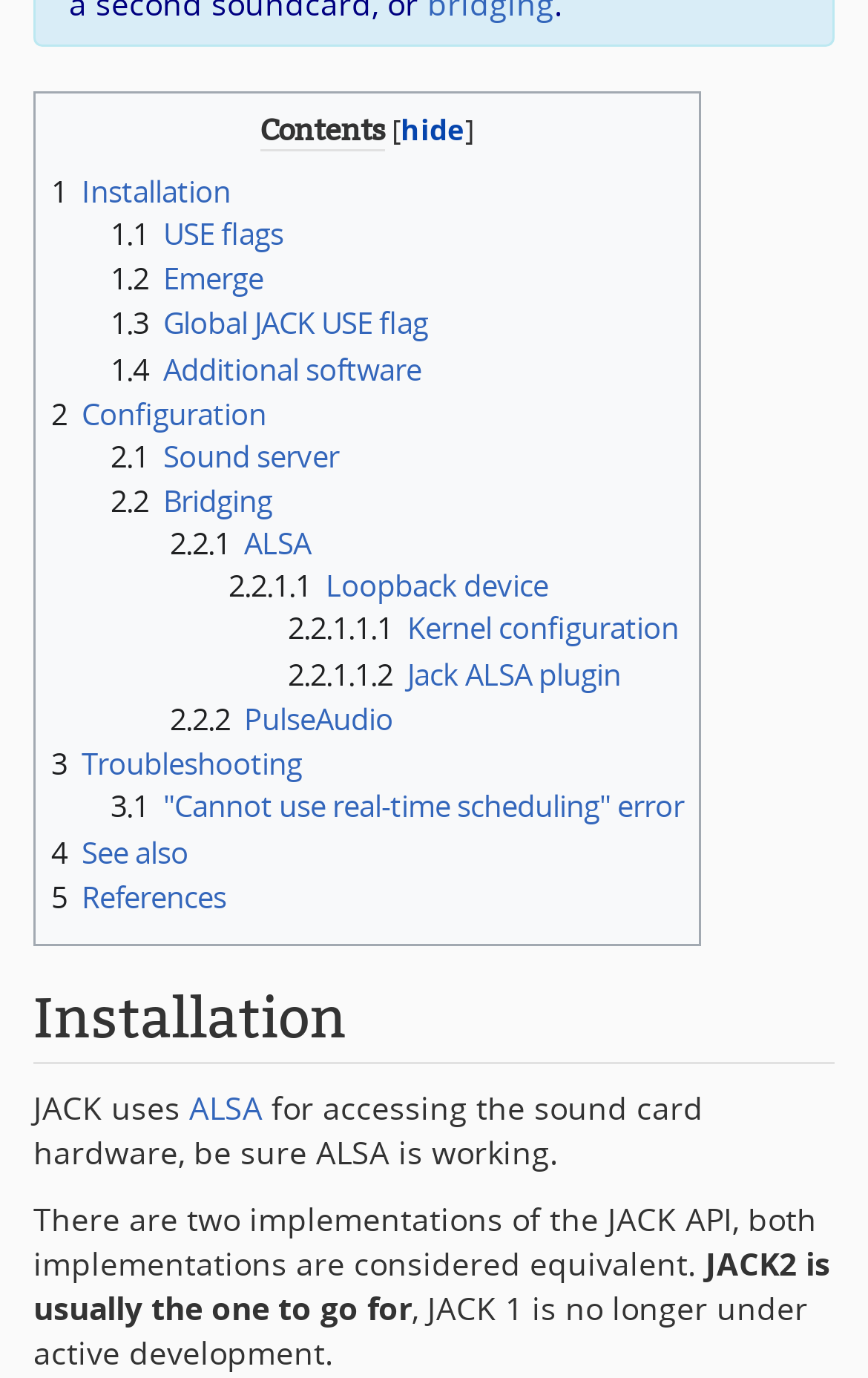What is JACK using for accessing the sound card hardware?
Kindly answer the question with as much detail as you can.

I found a StaticText element with the text 'JACK uses' followed by a link with the text 'ALSA'. This suggests that JACK is using ALSA for accessing the sound card hardware.